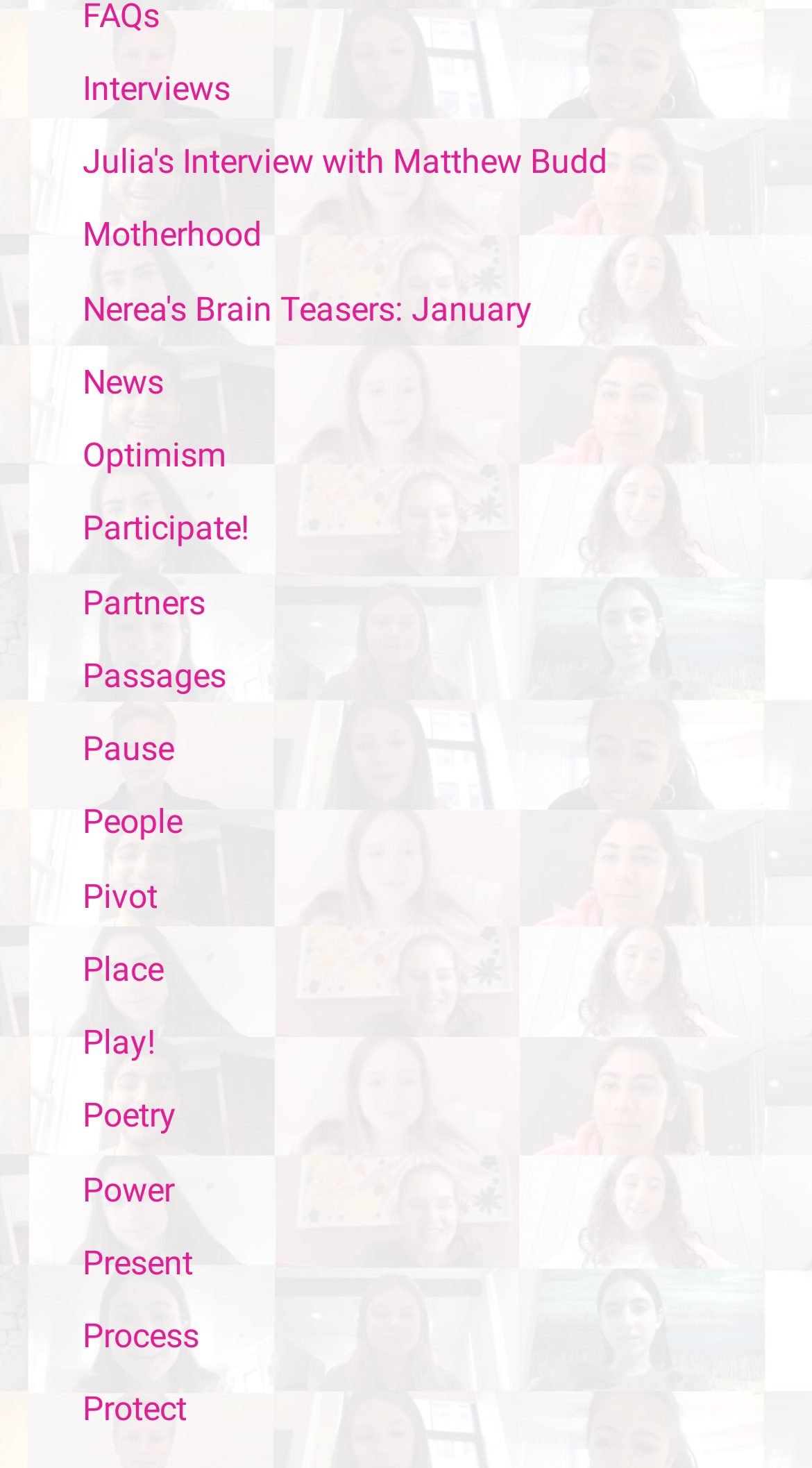Locate the bounding box coordinates of the area to click to fulfill this instruction: "Explore the News section". The bounding box should be presented as four float numbers between 0 and 1, in the order [left, top, right, bottom].

[0.101, 0.247, 0.201, 0.274]